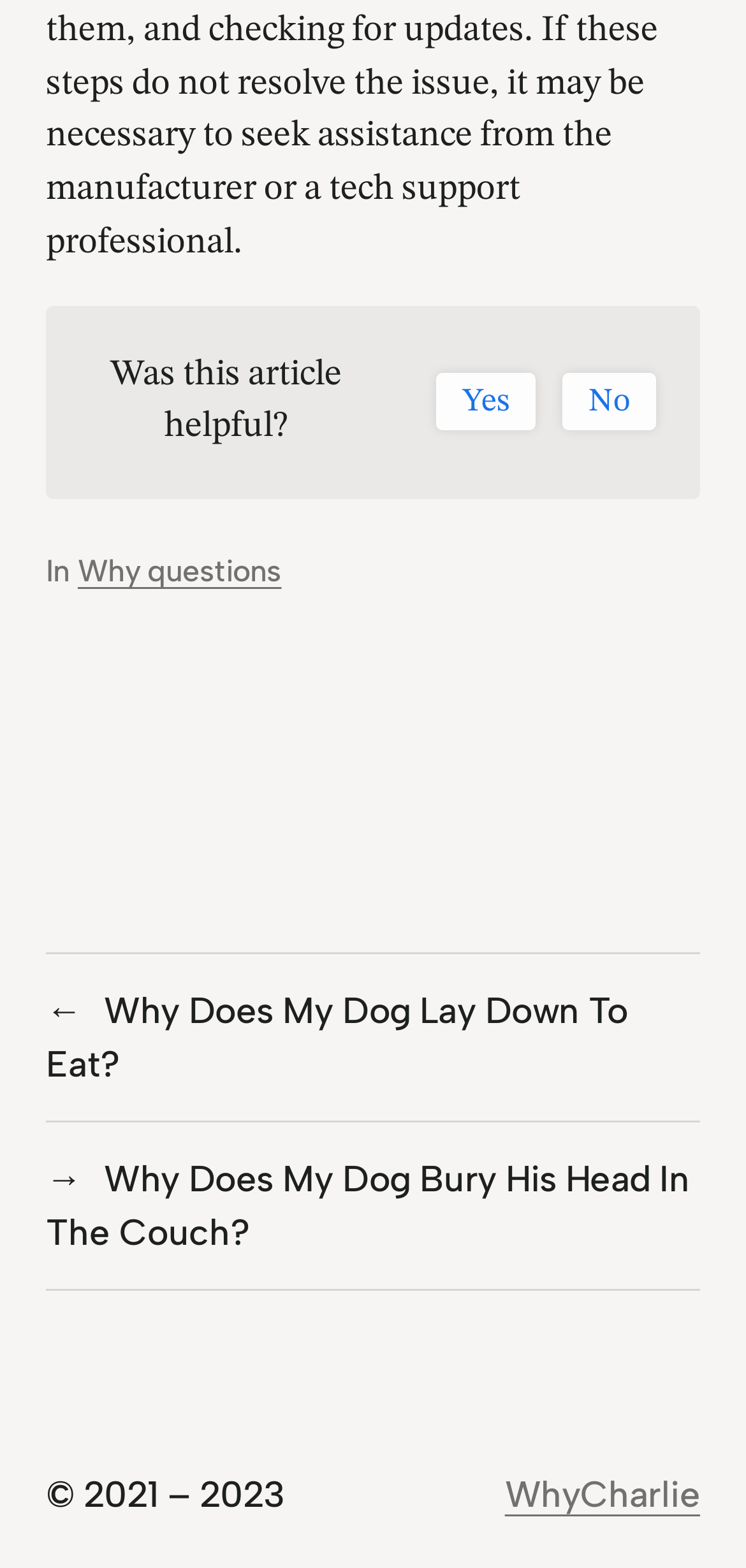How many navigation links are in the pagination?
Please describe in detail the information shown in the image to answer the question.

The pagination navigation contains two links, one pointing to the previous article ('← Why Does My Dog Lay Down To Eat?') and one pointing to the next article ('→ Why Does My Dog Bury His Head In The Couch?').